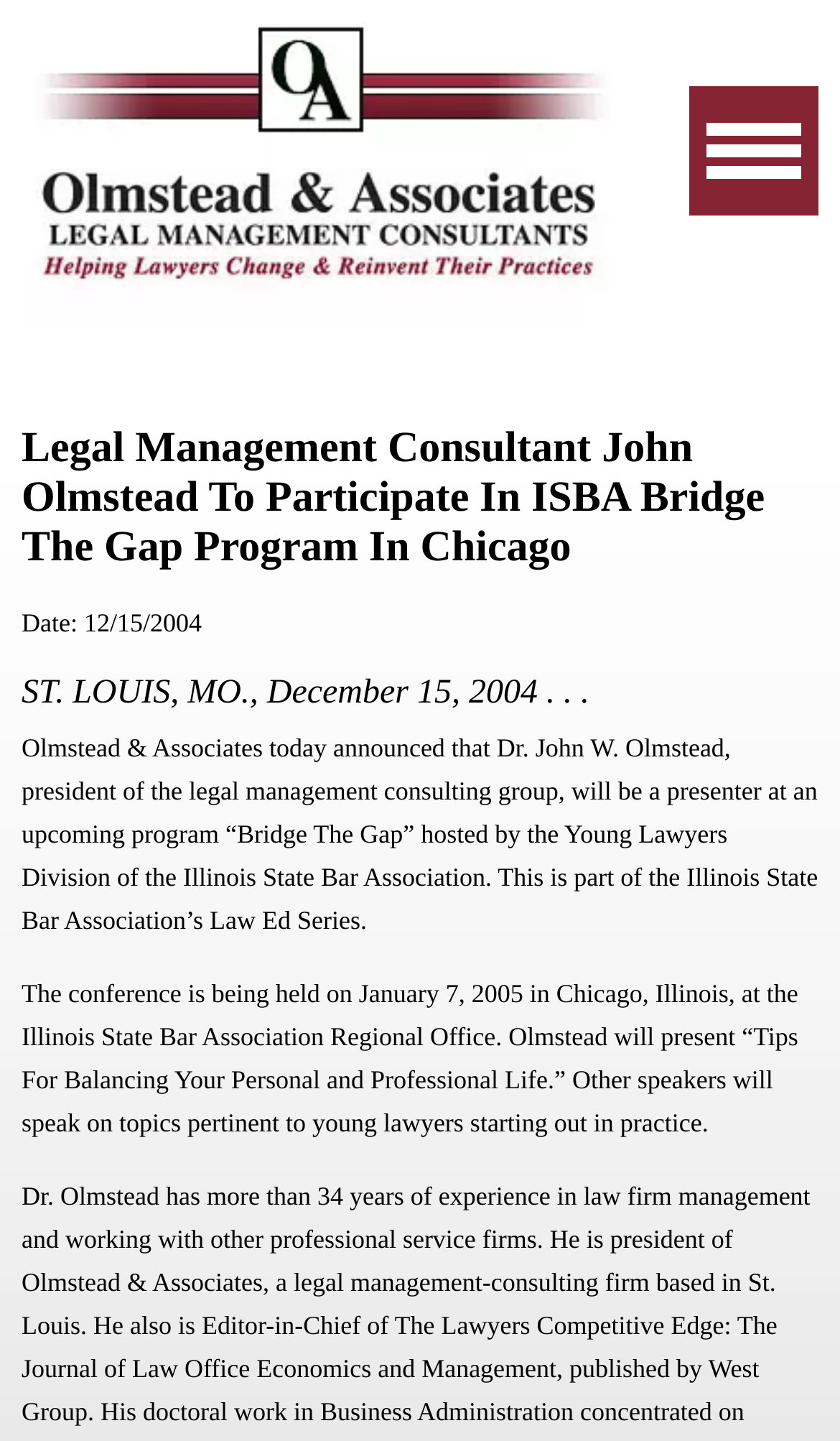Please use the details from the image to answer the following question comprehensively:
Who is the presenter at the Bridge The Gap program?

I found the answer by reading the text content of the webpage, specifically the paragraph that starts with 'Olmstead & Associates today announced that Dr. John W. Olmstead...'. It mentions that Dr. John W. Olmstead will be a presenter at the Bridge The Gap program.